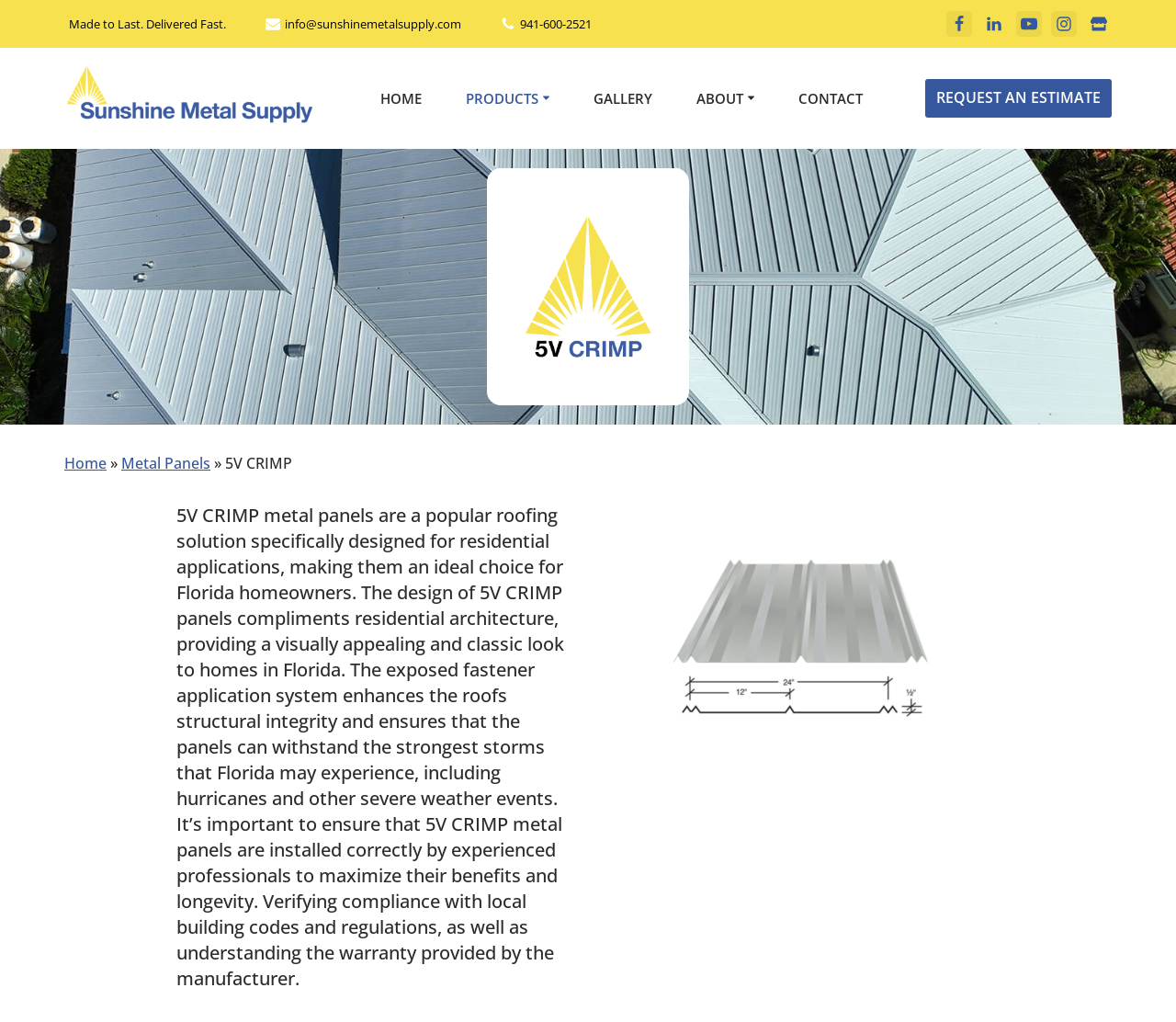Provide a brief response to the question below using a single word or phrase: 
What is the social media platform with an image of a camera?

Instagram